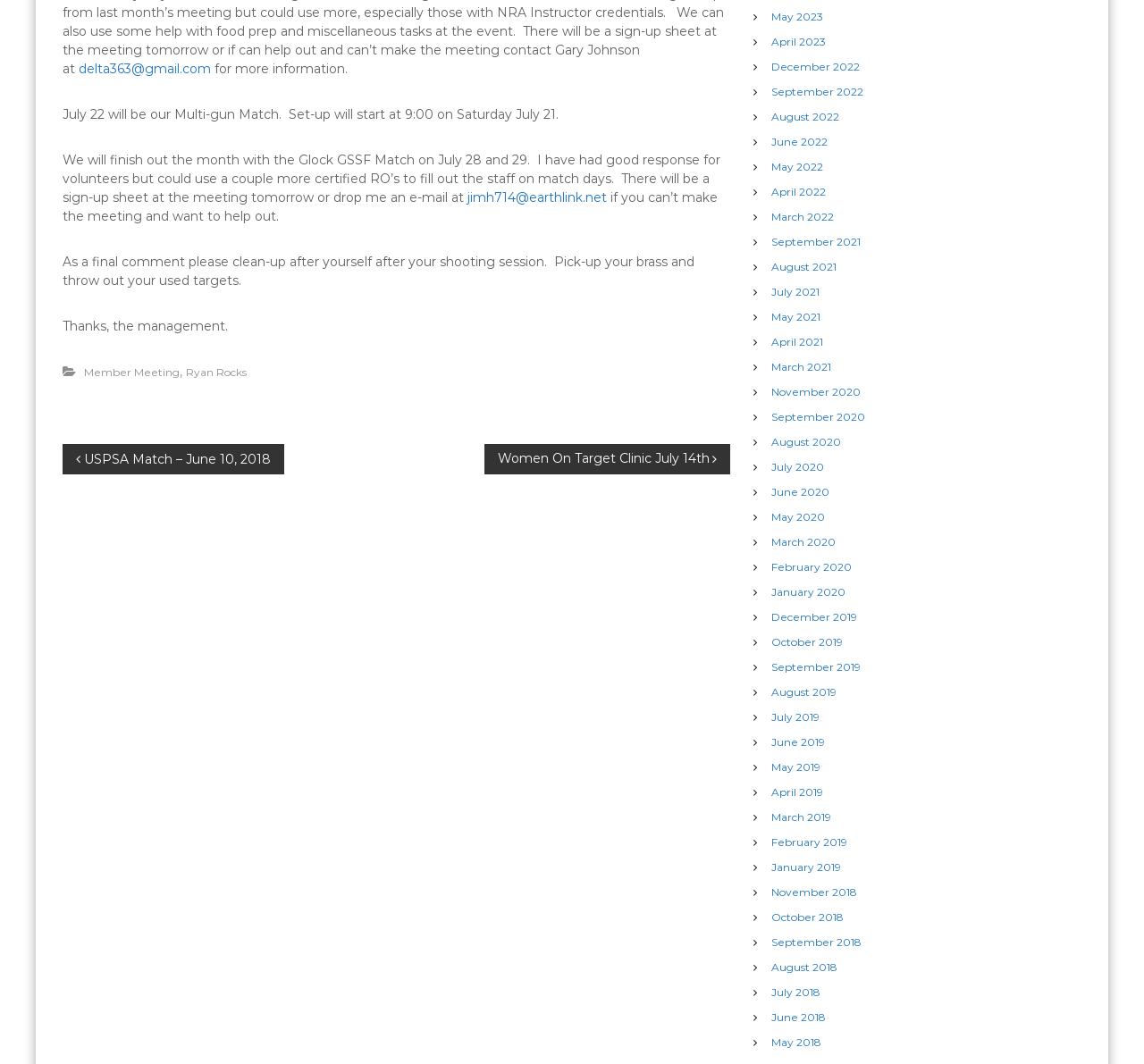Identify the bounding box coordinates of the section to be clicked to complete the task described by the following instruction: "Click on Paper Machine". The coordinates should be four float numbers between 0 and 1, formatted as [left, top, right, bottom].

None